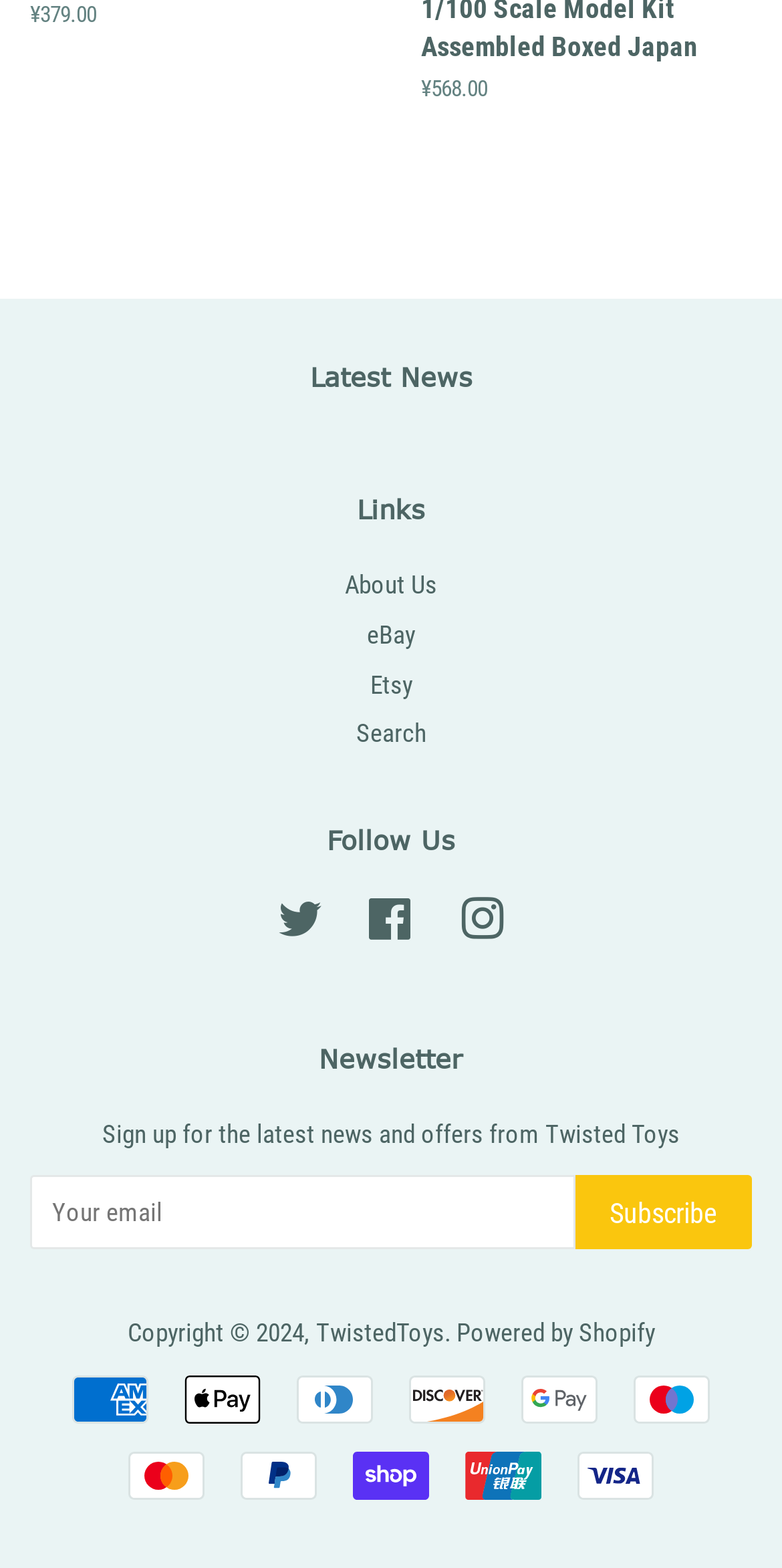Identify the bounding box coordinates for the UI element described as follows: "Facebook". Ensure the coordinates are four float numbers between 0 and 1, formatted as [left, top, right, bottom].

[0.471, 0.582, 0.529, 0.601]